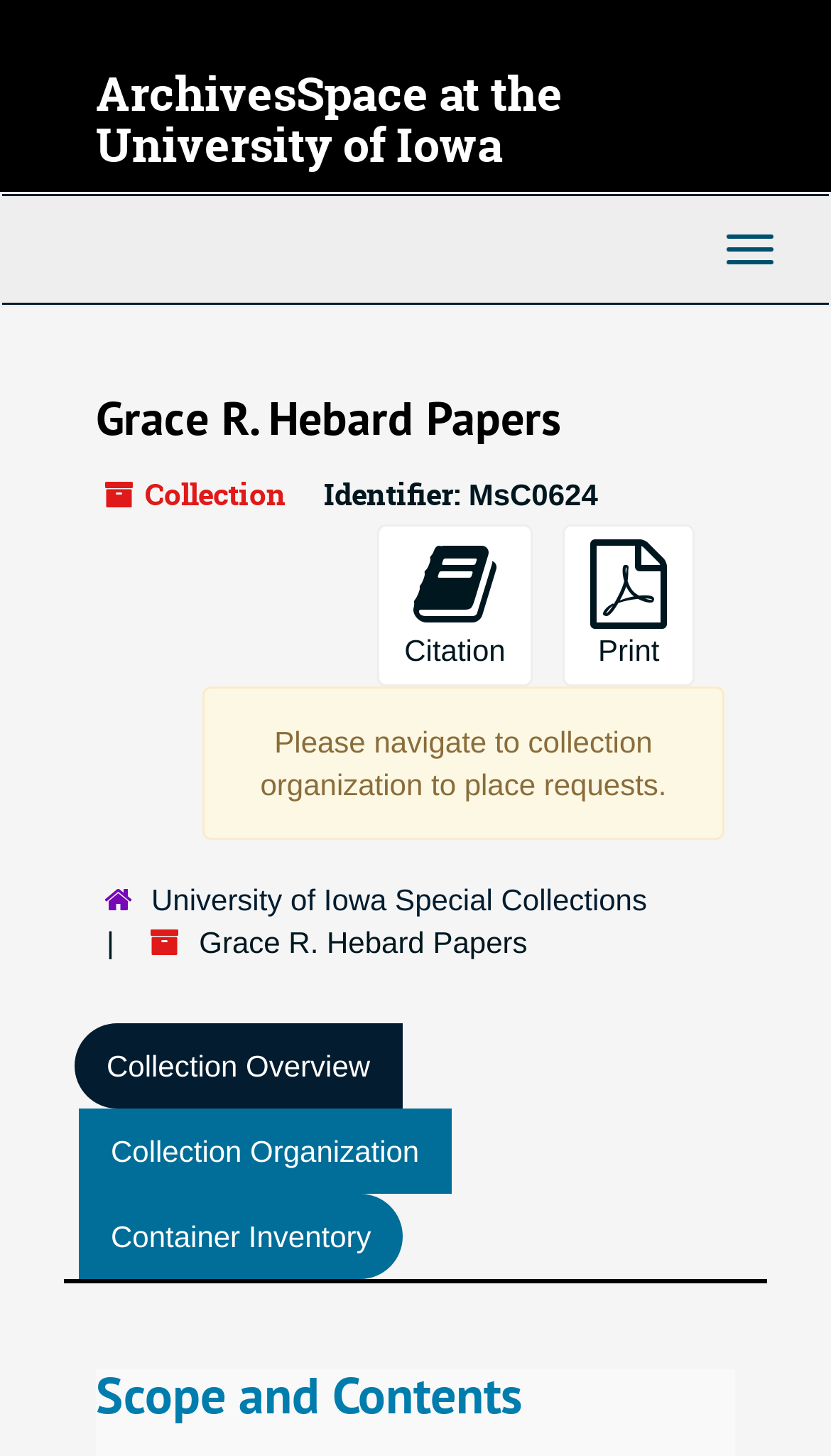Please specify the bounding box coordinates of the clickable section necessary to execute the following command: "Click on the Citation button".

[0.453, 0.36, 0.642, 0.472]